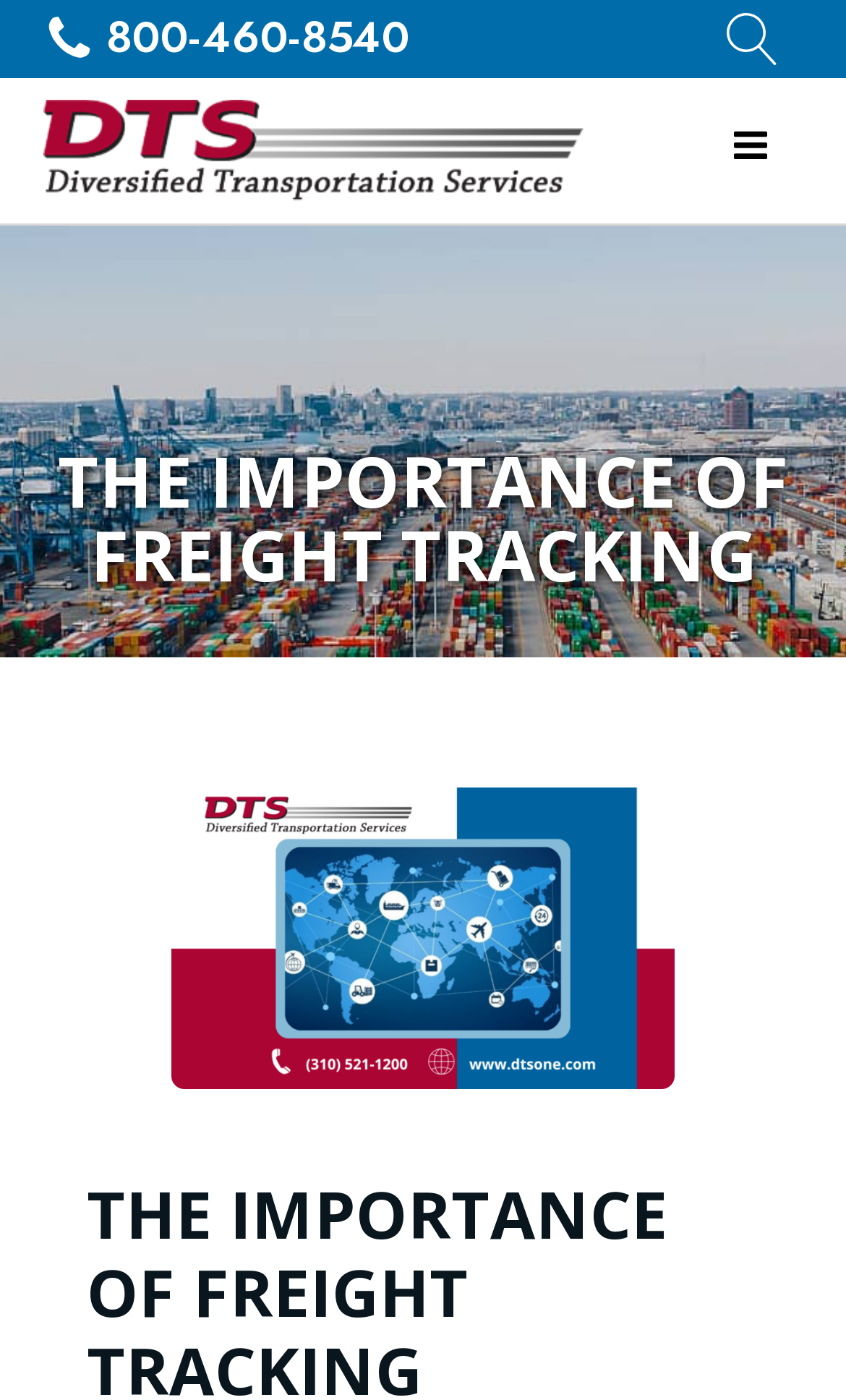From the webpage screenshot, predict the bounding box of the UI element that matches this description: "800-460-8540".

[0.051, 0.008, 0.485, 0.048]